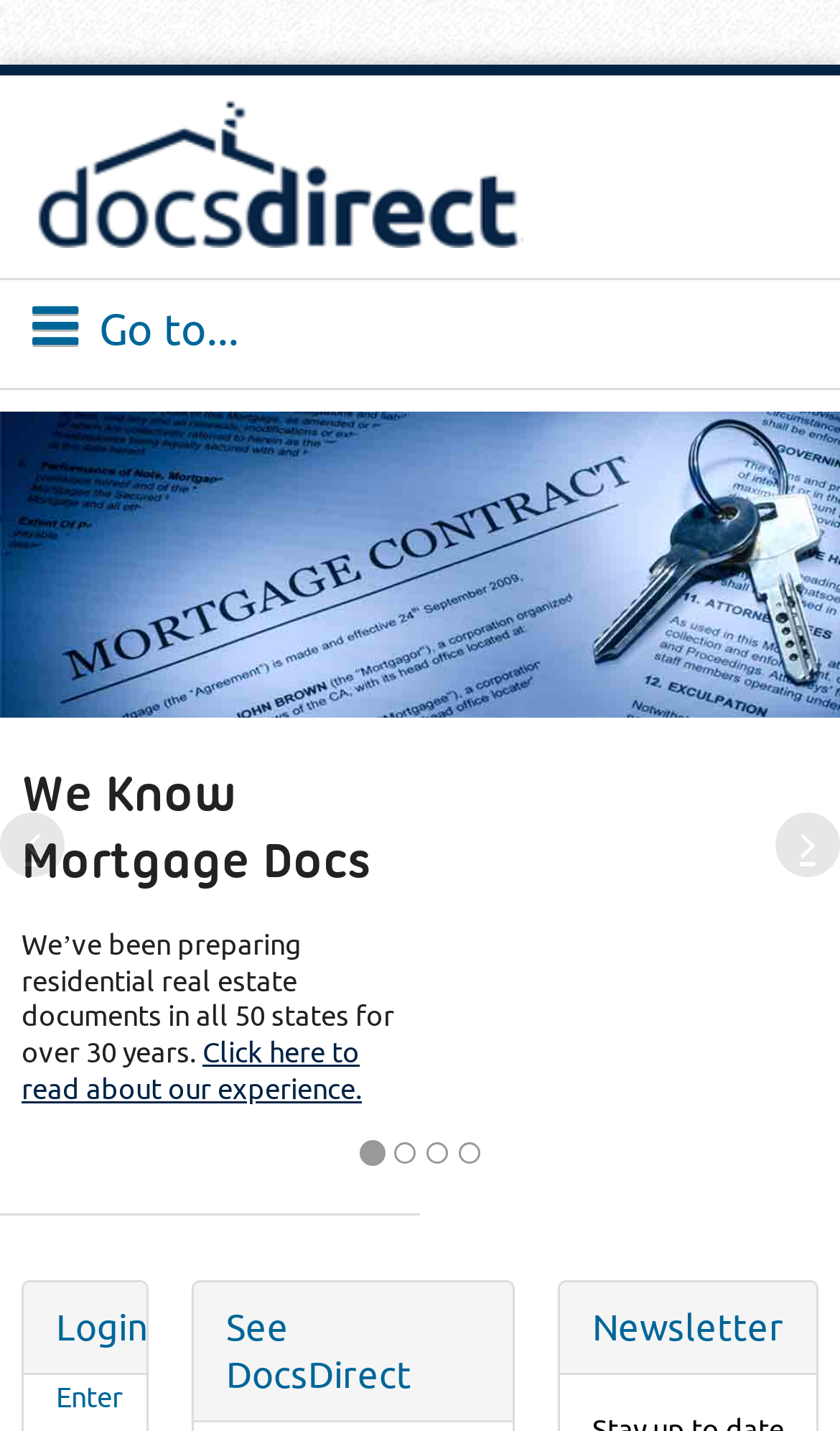Answer the question in one word or a short phrase:
How many links are there in the table?

2